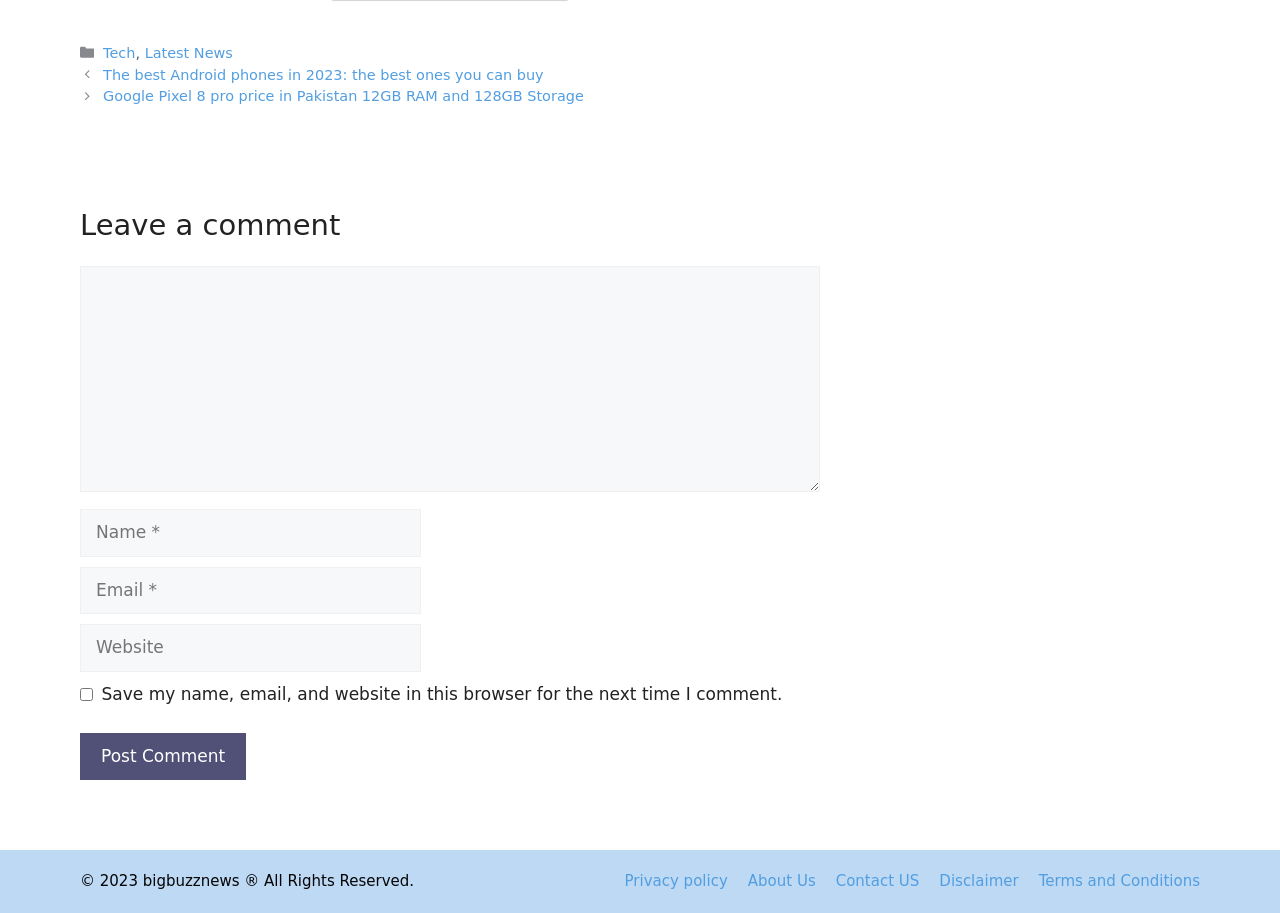What is the category of the first post?
Using the image as a reference, answer the question in detail.

The first post is categorized under 'Tech' as indicated by the link 'Tech' in the footer section.